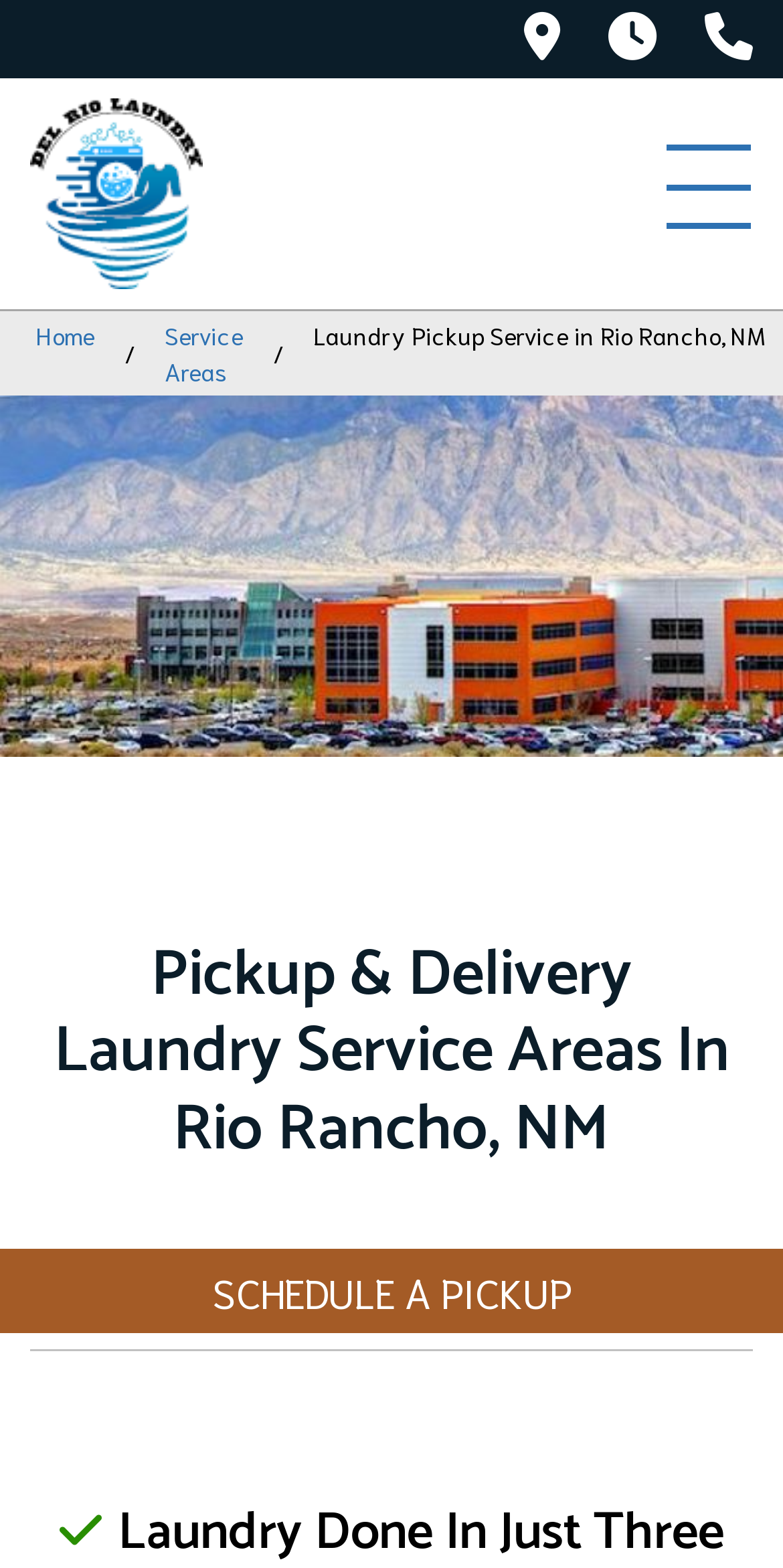Find and provide the bounding box coordinates for the UI element described with: "title="Home"".

[0.038, 0.056, 0.551, 0.191]